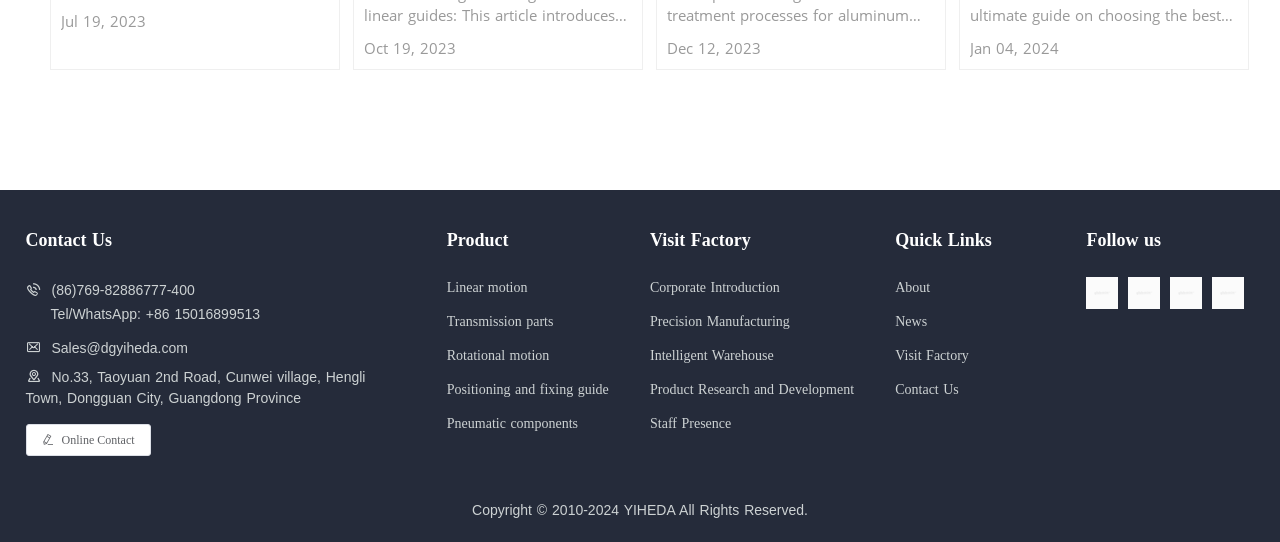Based on the image, give a detailed response to the question: What is the copyright year range?

The copyright year range can be found at the bottom of the webpage, which states 'Copyright © 2010-2024 YIHEDA All Rights Reserved'.